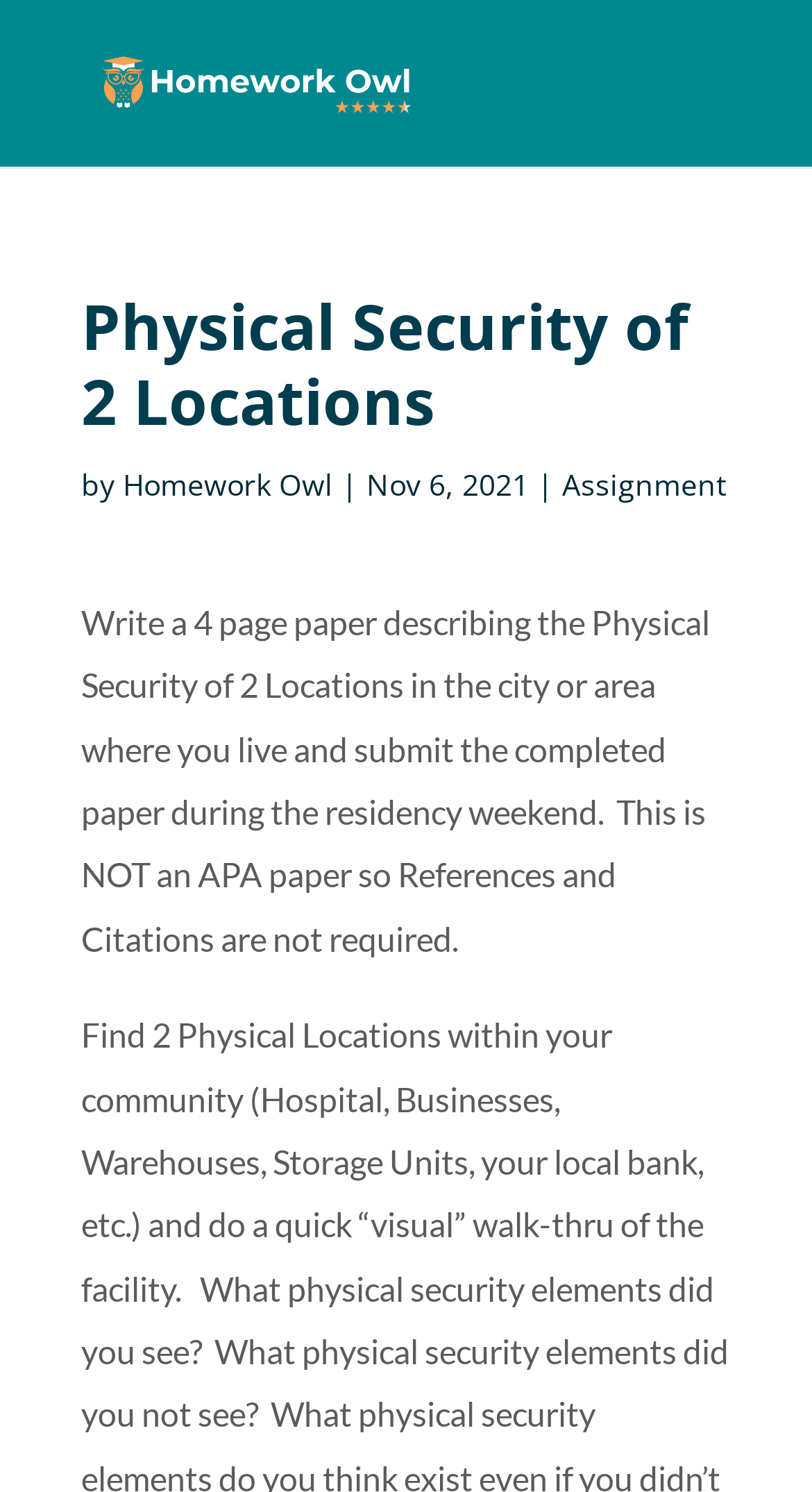From the webpage screenshot, predict the bounding box of the UI element that matches this description: "Activity".

None